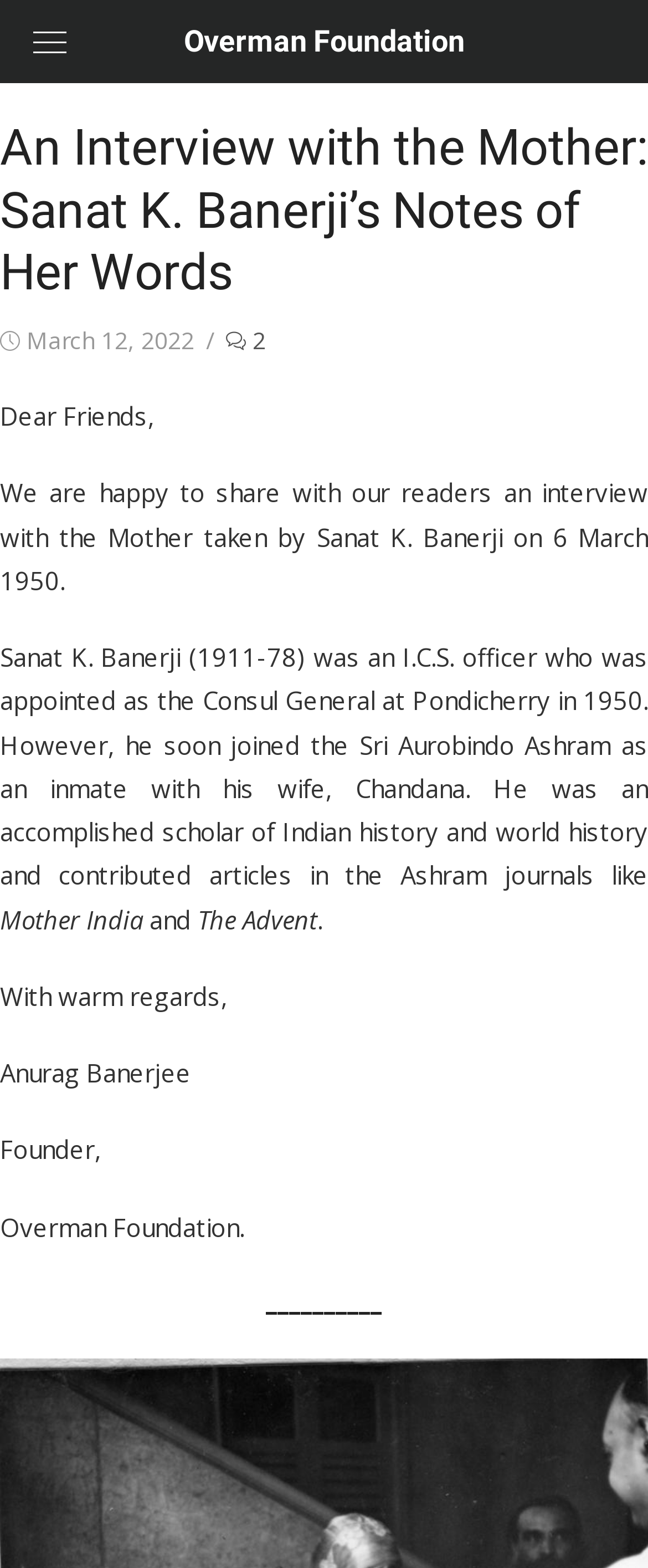Provide an in-depth caption for the elements present on the webpage.

The webpage is an article page from the Overman Foundation website, featuring an interview with the Mother, Sanat K. Banerji's notes of her words. At the top-left corner, there is a "Skip to content" link. Below it, there is a menu bar with a "Menu" link and the website's logo, "Overman Foundation", which spans almost the entire width of the page.

The main content area is divided into sections. The first section has a heading that matches the title of the webpage, "An Interview with the Mother: Sanat K. Banerji’s Notes of Her Words". Below the heading, there is a "Posted on" label, followed by a link to the date "March 12, 2022", and a small icon indicating the time. To the right of the date, there is a link labeled "A 2".

The main article content starts with a greeting, "Dear Friends," followed by a brief introduction to the interview. The introduction is a few paragraphs long and provides background information on Sanat K. Banerji, the person who conducted the interview with the Mother. The text is divided into several paragraphs, with the last paragraph ending with a signature, "With warm regards, Anurag Banerjee, Founder, Overman Foundation."

At the very bottom of the page, there is a horizontal line, indicated by a heading with a series of underscores.